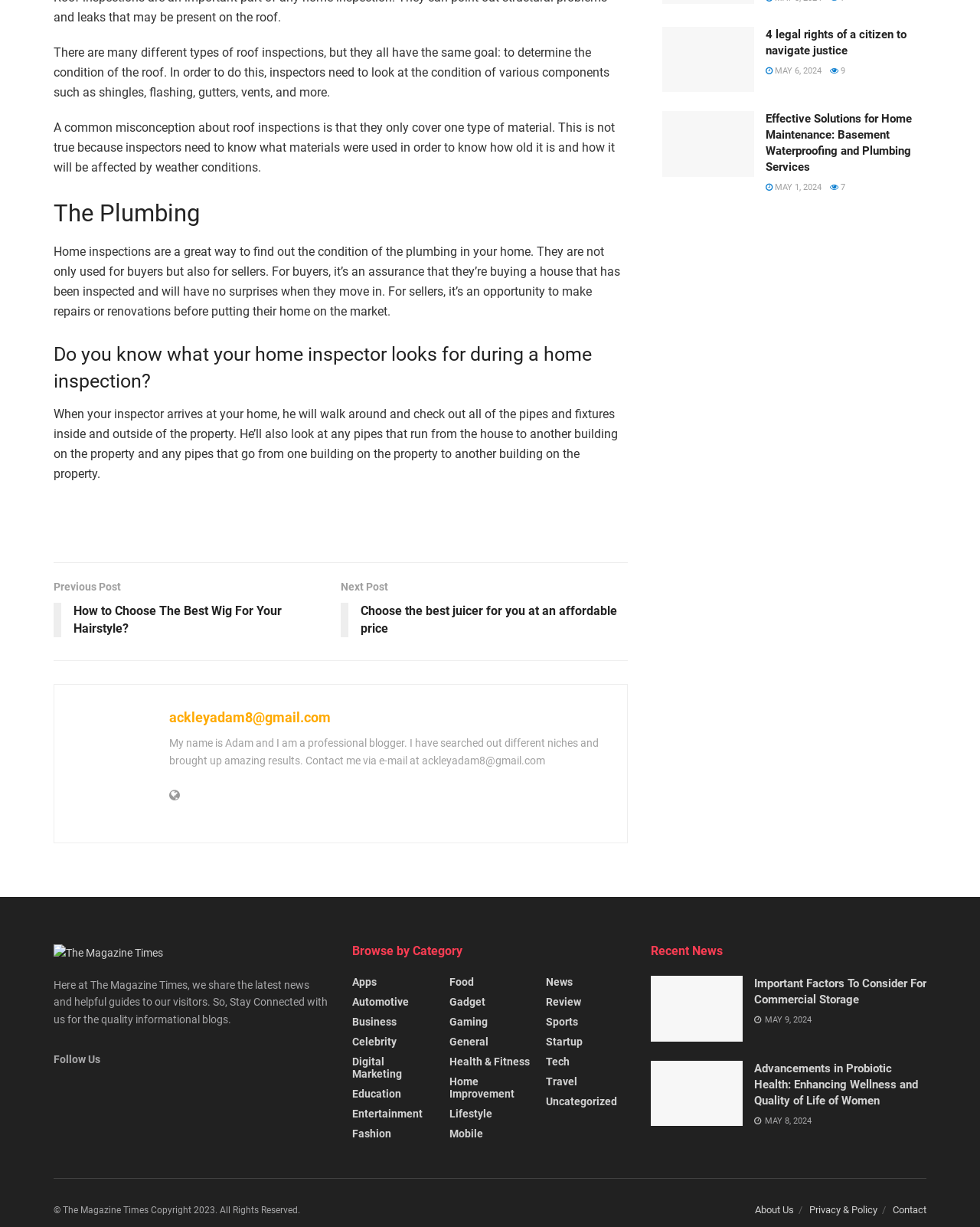Find and specify the bounding box coordinates that correspond to the clickable region for the instruction: "Read the article '4 legal rights of a citizen to navigate justice'".

[0.676, 0.022, 0.77, 0.075]